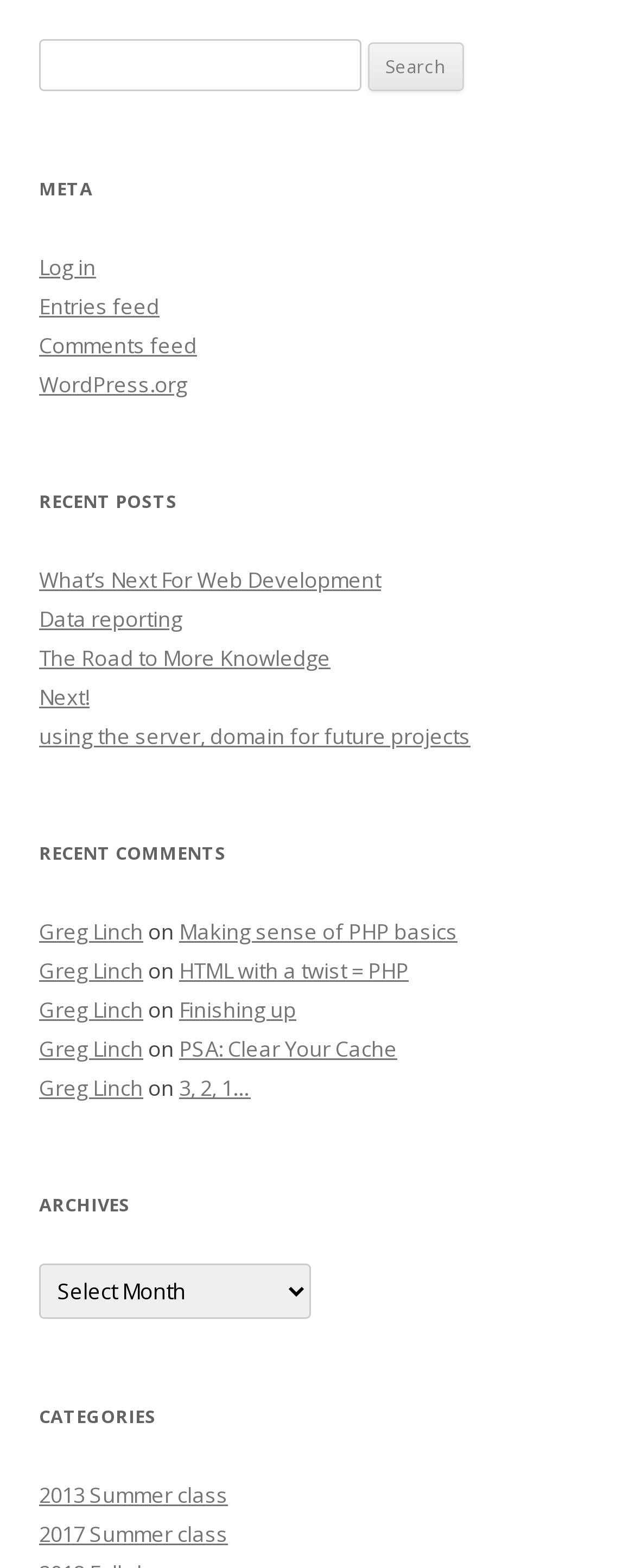What is the function of the 'Archives' combobox?
Refer to the image and respond with a one-word or short-phrase answer.

Select archive